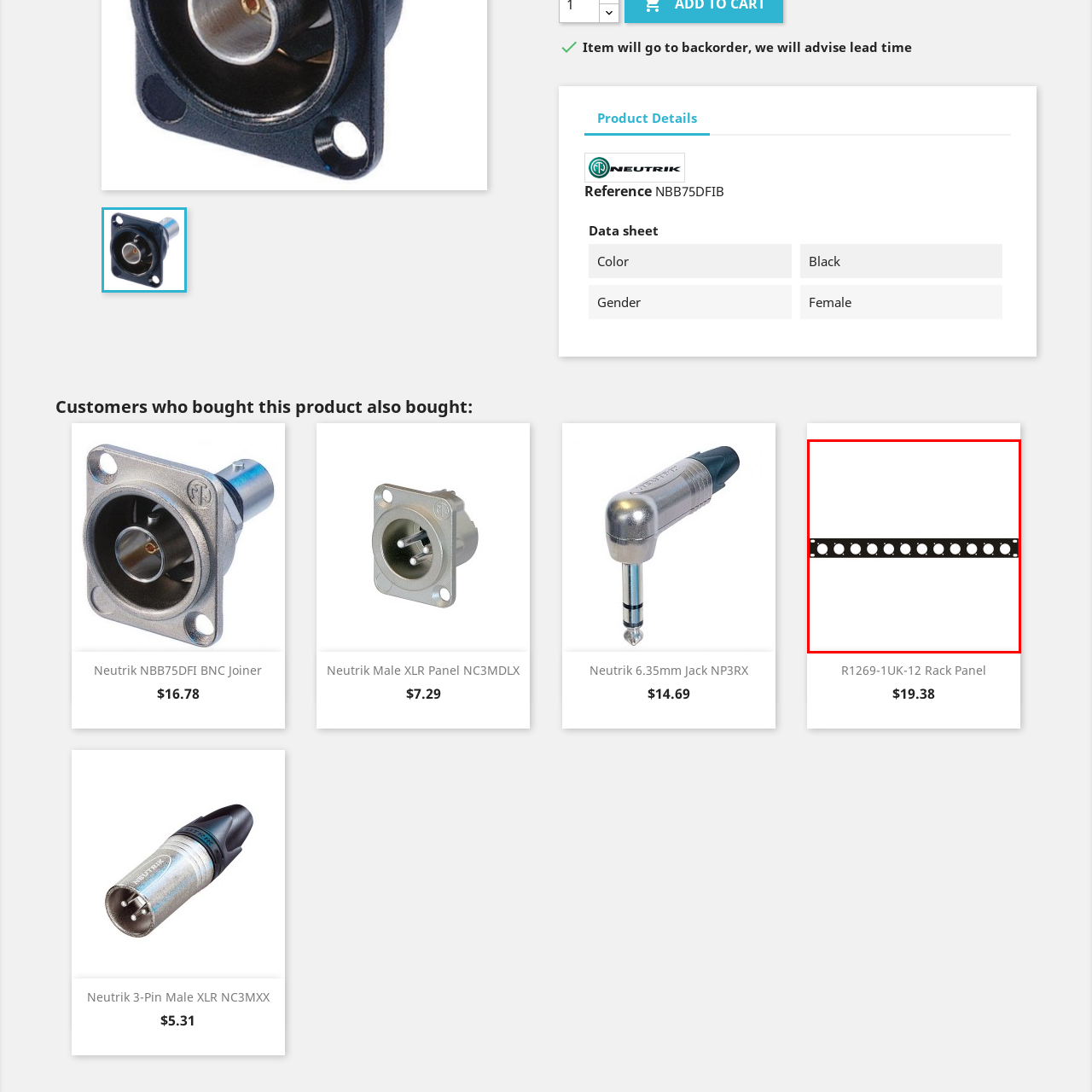What is the product line of the rack panel?
Study the area inside the red bounding box in the image and answer the question in detail.

The caption specifically identifies the rack panel as part of the 'Neutrik product line', which is known for its durability and functional design.